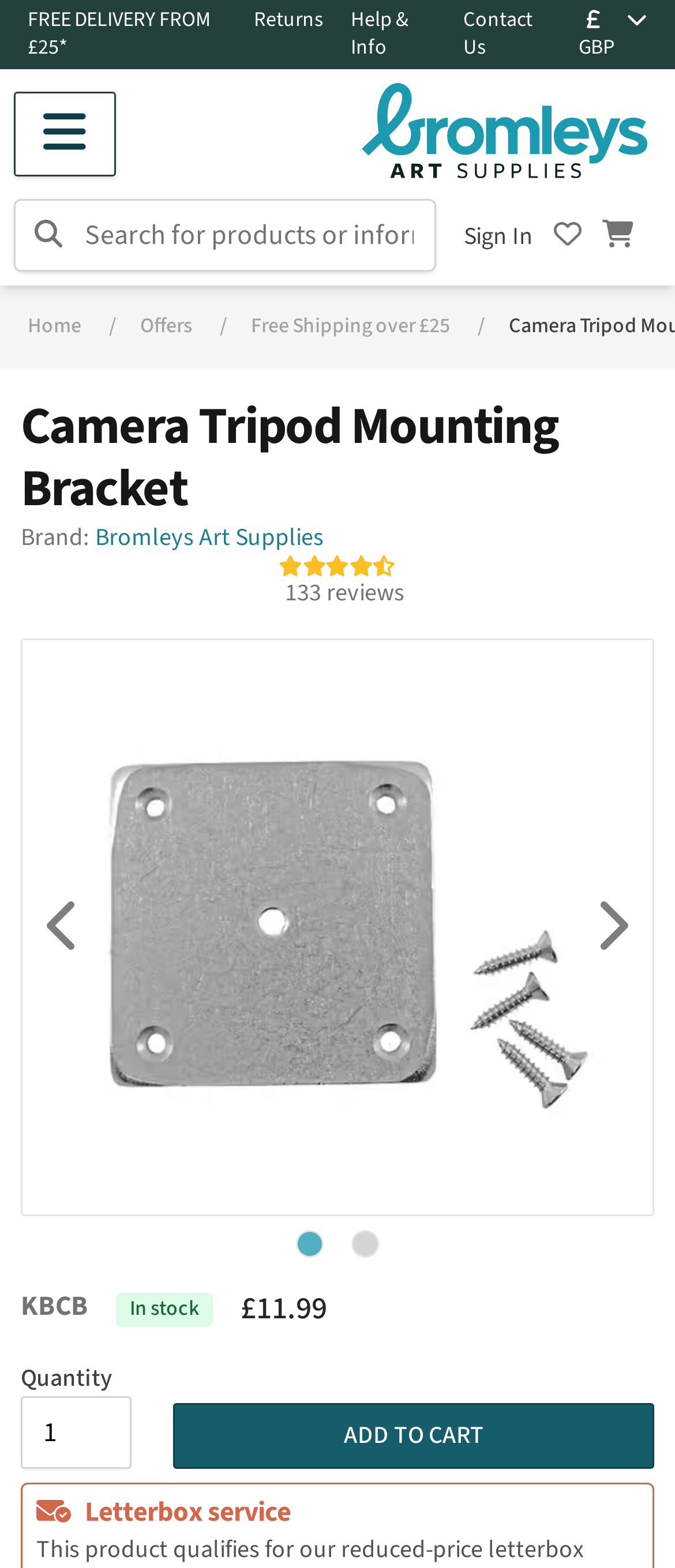Based on the element description title="cart", identify the bounding box of the UI element in the given webpage screenshot. The coordinates should be in the format (top-left x, top-left y, bottom-right x, bottom-right y) and must be between 0 and 1.

[0.882, 0.133, 0.959, 0.168]